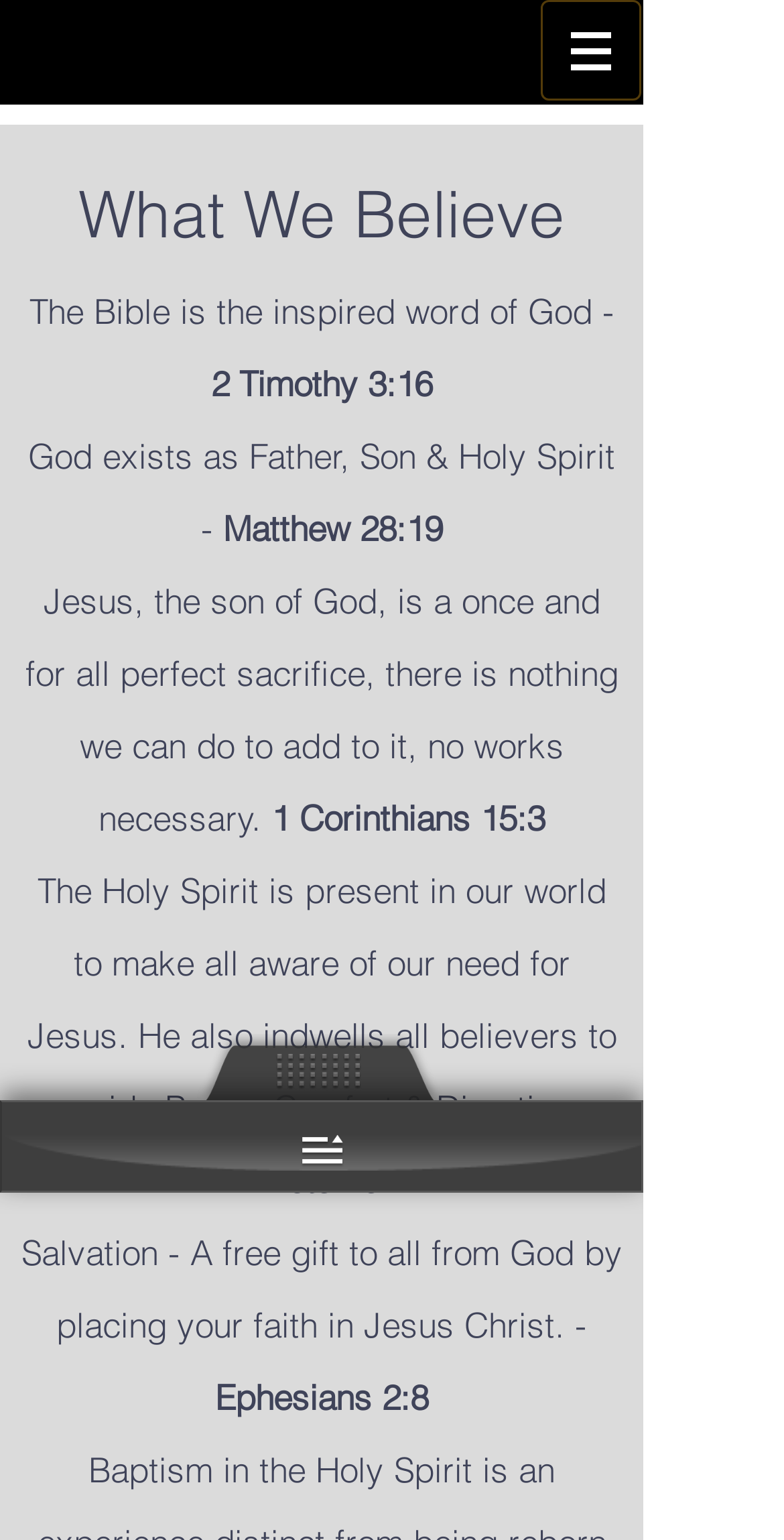Answer the following query concisely with a single word or phrase:
How many Bible verses are mentioned on the webpage?

5